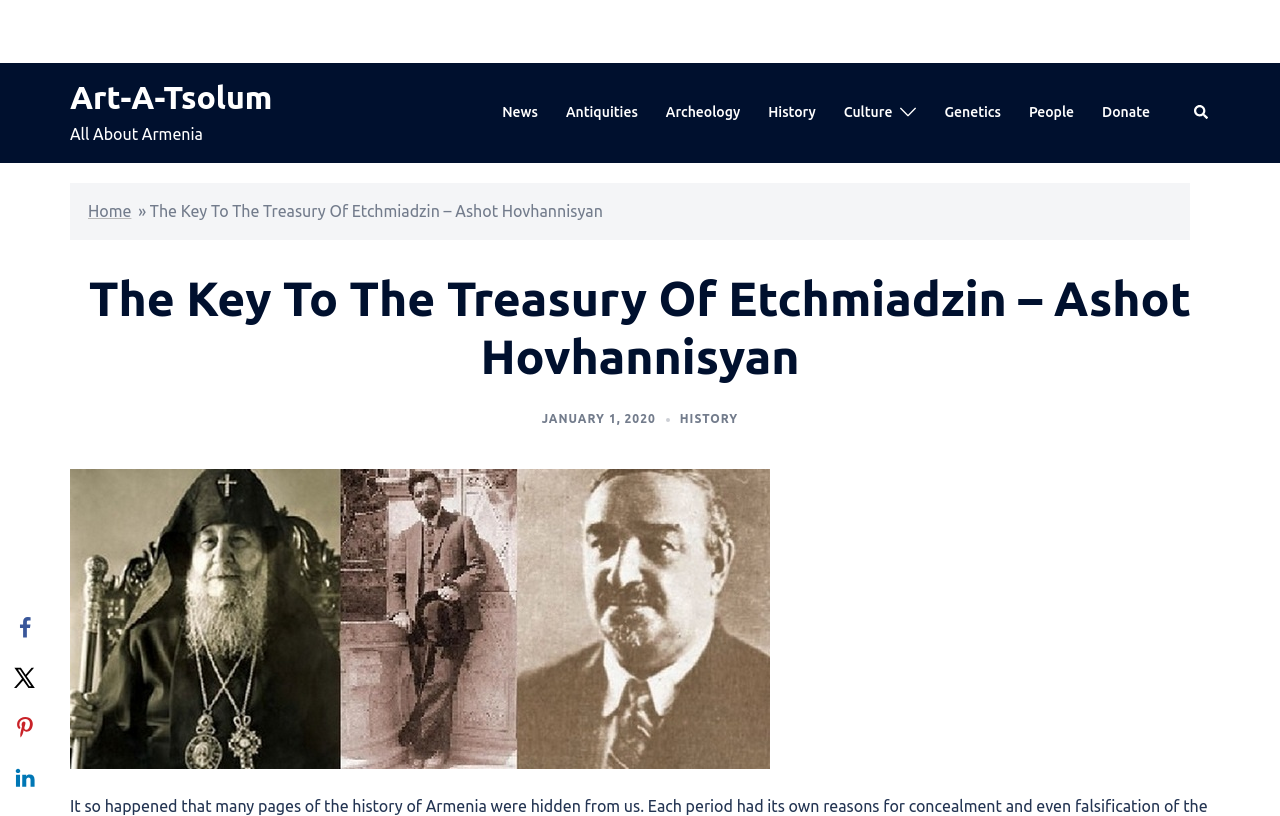Provide the bounding box coordinates of the HTML element this sentence describes: "Art-A-Tsolum". The bounding box coordinates consist of four float numbers between 0 and 1, i.e., [left, top, right, bottom].

[0.055, 0.02, 0.213, 0.064]